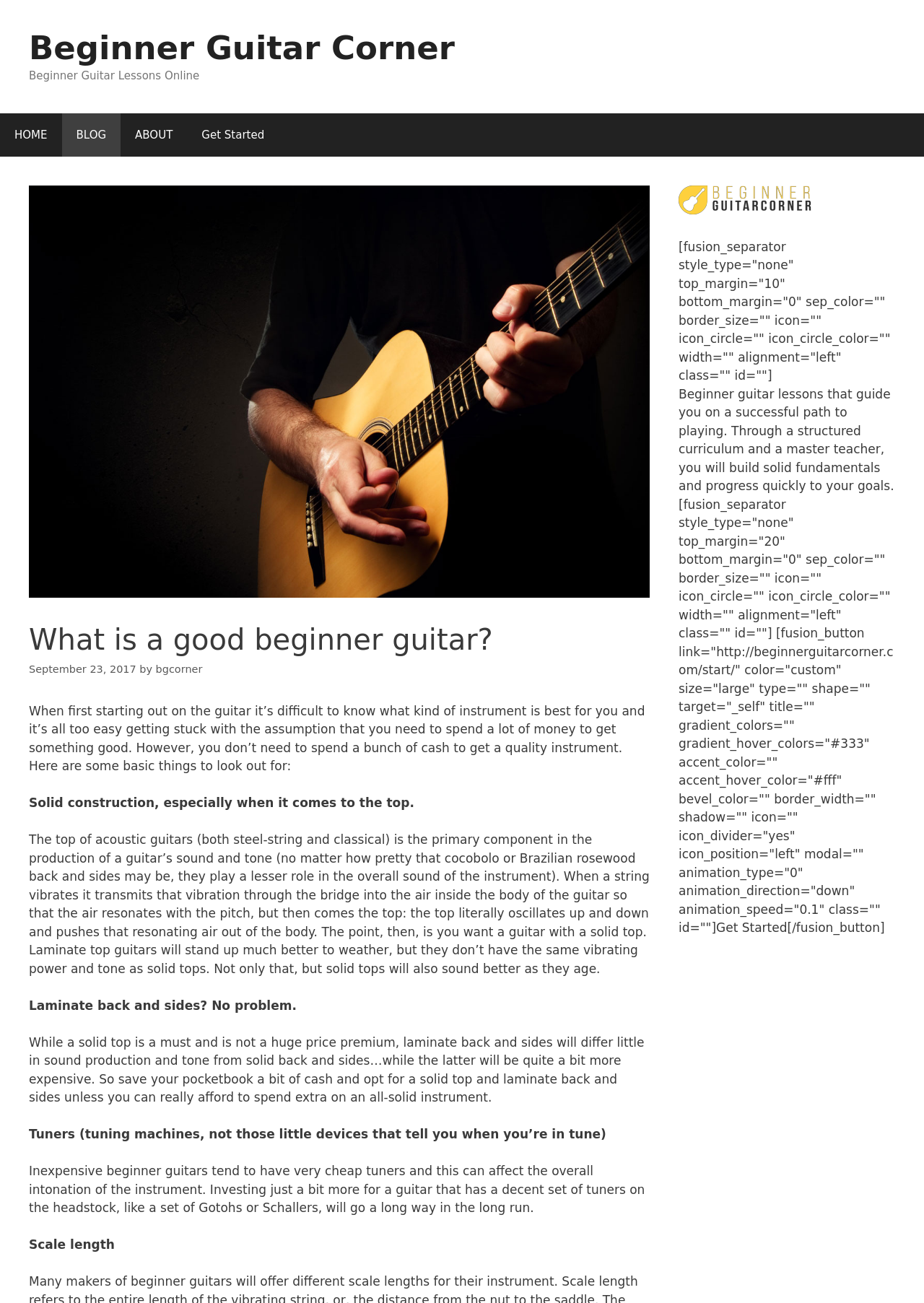Illustrate the webpage thoroughly, mentioning all important details.

The webpage is about beginner guitar lessons and guidance on choosing a good beginner guitar. At the top, there is a banner with a link to "Beginner Guitar Corner" and a static text "Beginner Guitar Lessons Online". Below the banner, there is a primary navigation menu with four links: "HOME", "BLOG", "ABOUT", and "Get Started".

The main content area is divided into two sections. On the left, there is a heading "What is a good beginner guitar?" followed by a date "September 23, 2017" and an author's name "bgcorner". The main article discusses the key factors to consider when choosing a beginner guitar, including solid construction, especially the top, and decent tuners. The article also mentions that laminate back and sides are acceptable and that scale length is an important consideration.

On the right side, there is a complementary section with a link and a separator line. Below the separator, there is a promotional text about beginner guitar lessons, emphasizing the structured curriculum and master teacher guidance. Finally, there is a call-to-action button "Get Started" with a link to start the lessons.

Overall, the webpage provides valuable information and guidance for beginners looking to start playing the guitar, with a focus on choosing the right instrument and learning resources.